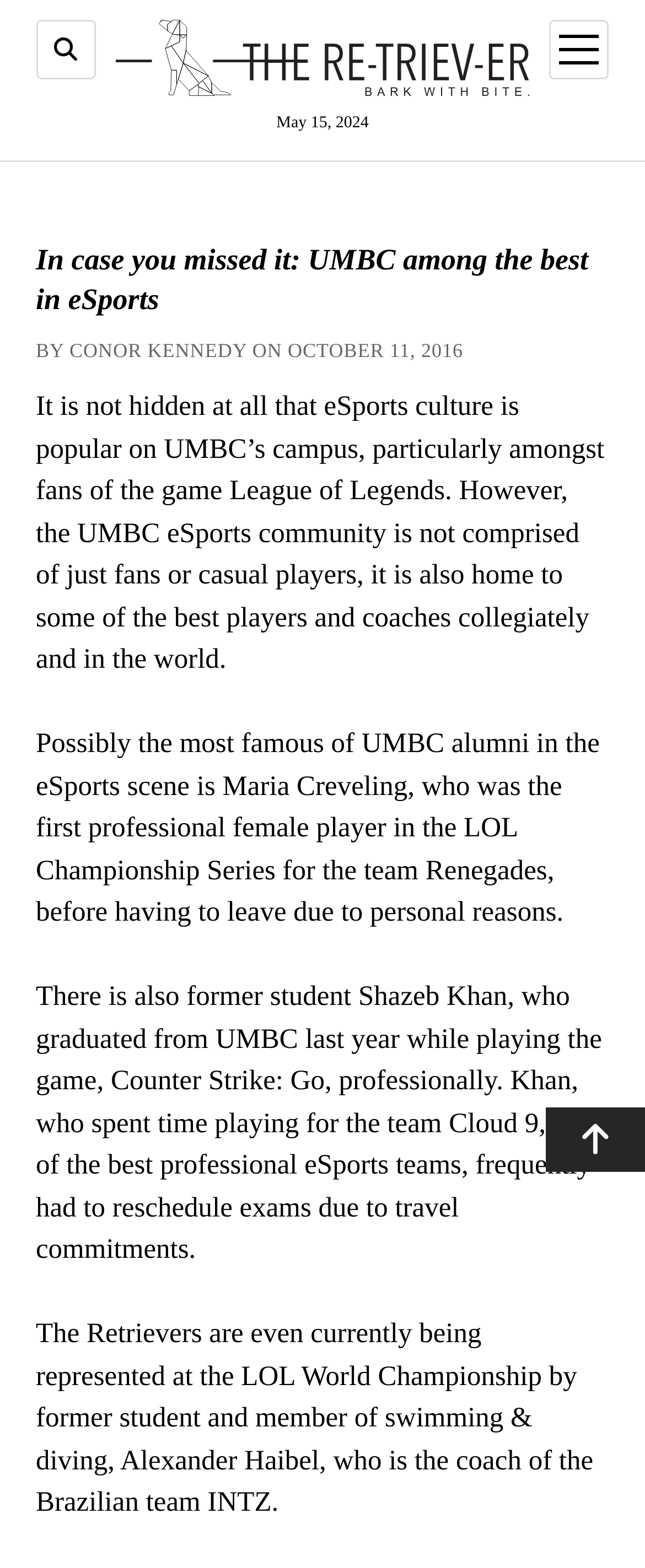Detail the various sections and features present on the webpage.

The webpage appears to be an article from "The Retriever" publication, with a focus on UMBC's eSports scene. At the top left, there is a button with a font awesome icon, and next to it, a link to "The Retriever" with an accompanying image. Below this, there is a date "May 15, 2024" displayed. 

On the top right, there is a button to open a menu, which is currently not expanded. This button contains an image. 

The main content of the article is below these elements, with a heading "In case you missed it: UMBC among the best in eSports". The article is written by Conor Kennedy and was published on October 11, 2016. The text describes the popularity of eSports culture on UMBC's campus, particularly among fans of League of Legends. It highlights the achievements of several UMBC alumni, including Maria Creveling, Shazeb Khan, and Alexander Haibel, who have made a name for themselves in the professional eSports scene.

At the very bottom of the page, there is a button to scroll to the top, which is accompanied by a font awesome icon.